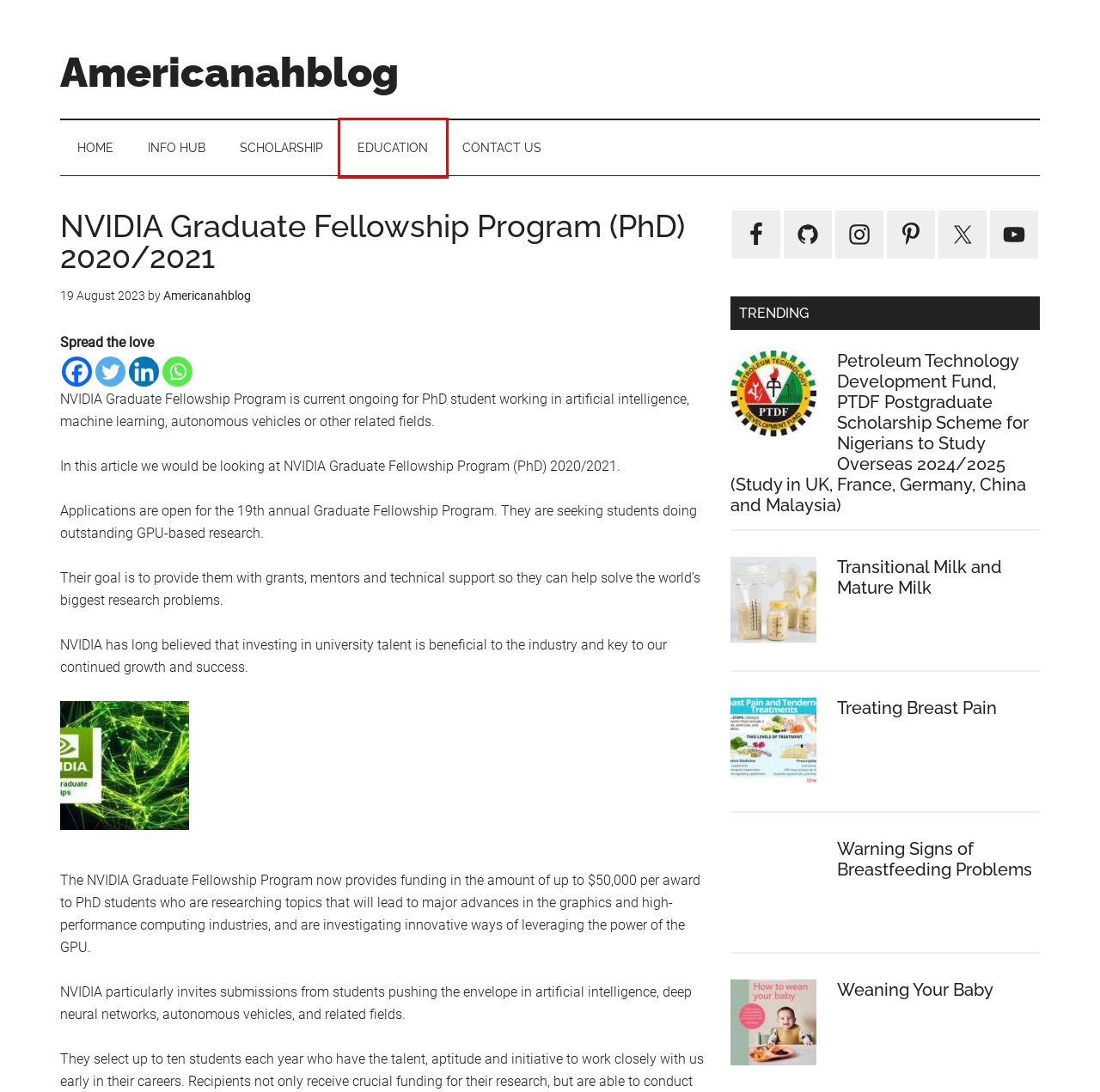You are provided with a screenshot of a webpage containing a red rectangle bounding box. Identify the webpage description that best matches the new webpage after the element in the bounding box is clicked. Here are the potential descriptions:
A. Weaning Your Baby - Americanahblog
B. Education - Americanahblog
C. Americanahblog - Americanahblog
D. PTDF Postgraduate Scholarship Scheme for Nigerians to Study Overseas 2024/2025
E. Warning Signs of Breastfeeding Problems - Americanahblog
F. Treating Breast Pain - Americanahblog
G. Transitional Milk and Mature Milk - Americanahblog
H. Info Hub - Americanahblog

B